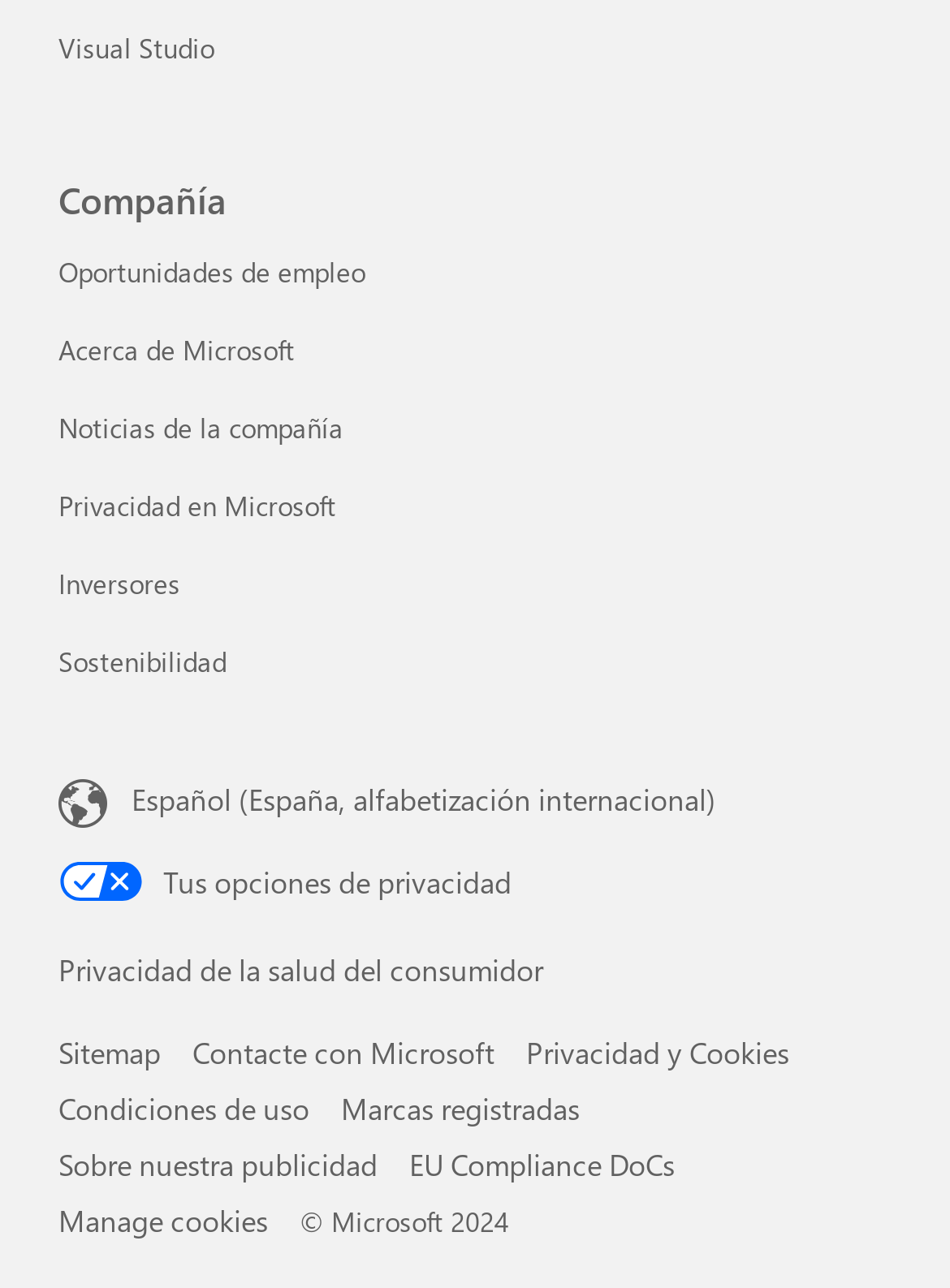Provide a short, one-word or phrase answer to the question below:
What type of links are present under the 'Vínculos corporativos de Microsoft' navigation?

Corporate links